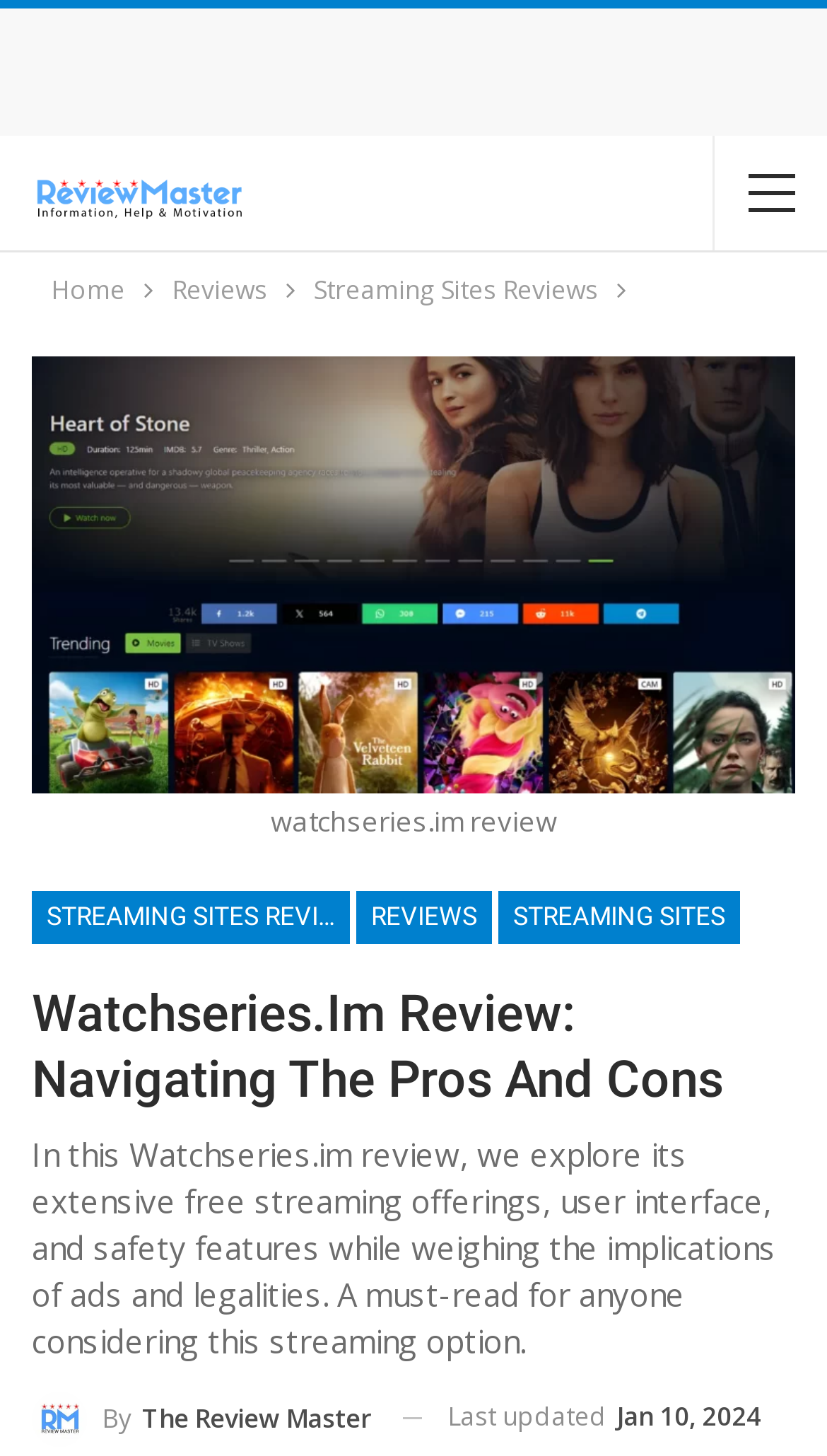Find the bounding box coordinates for the area you need to click to carry out the instruction: "Go to the 'Streaming Sites Reviews' page". The coordinates should be four float numbers between 0 and 1, indicated as [left, top, right, bottom].

[0.379, 0.184, 0.723, 0.216]